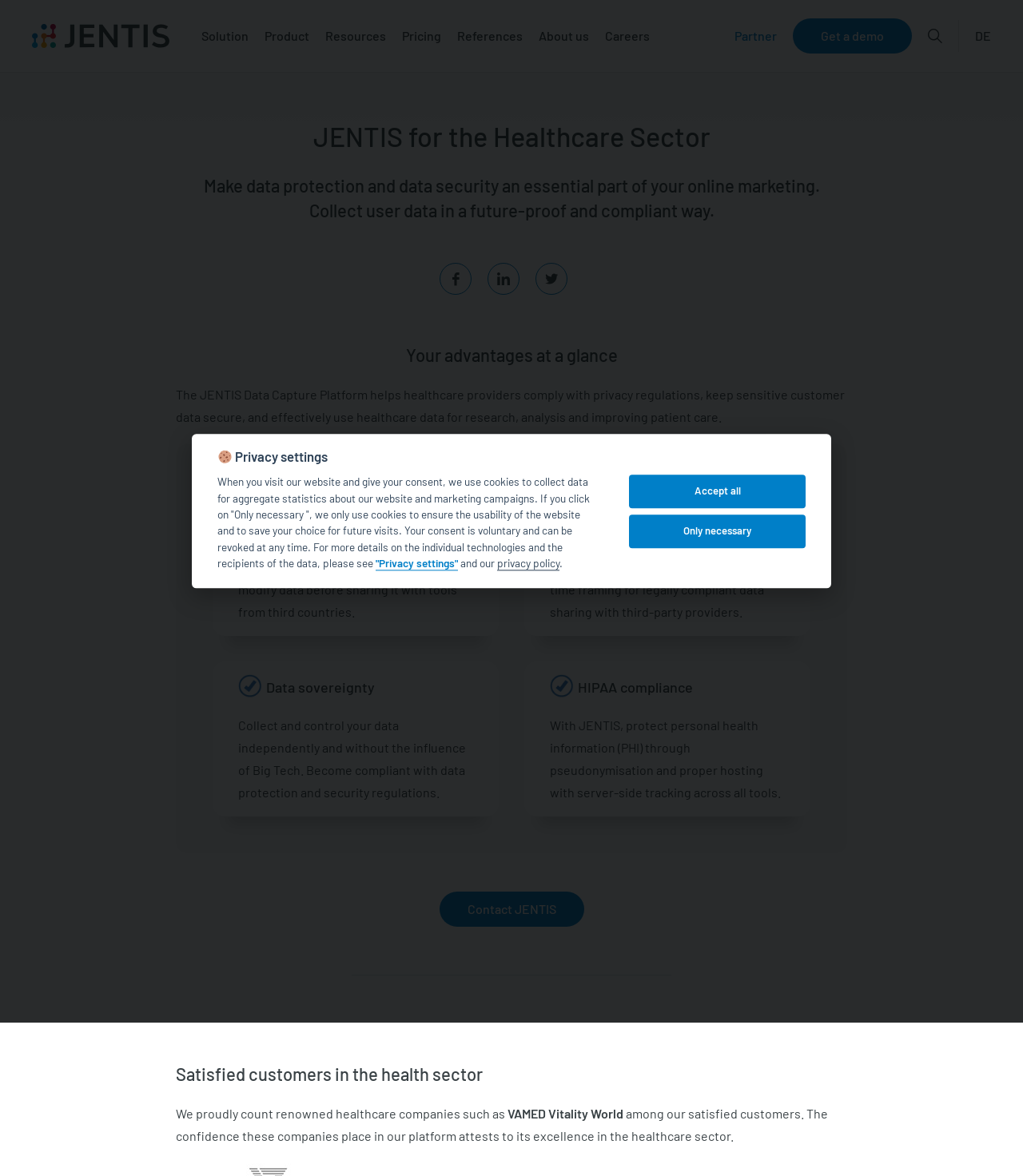Highlight the bounding box coordinates of the element you need to click to perform the following instruction: "Visit Facebook."

[0.43, 0.224, 0.461, 0.251]